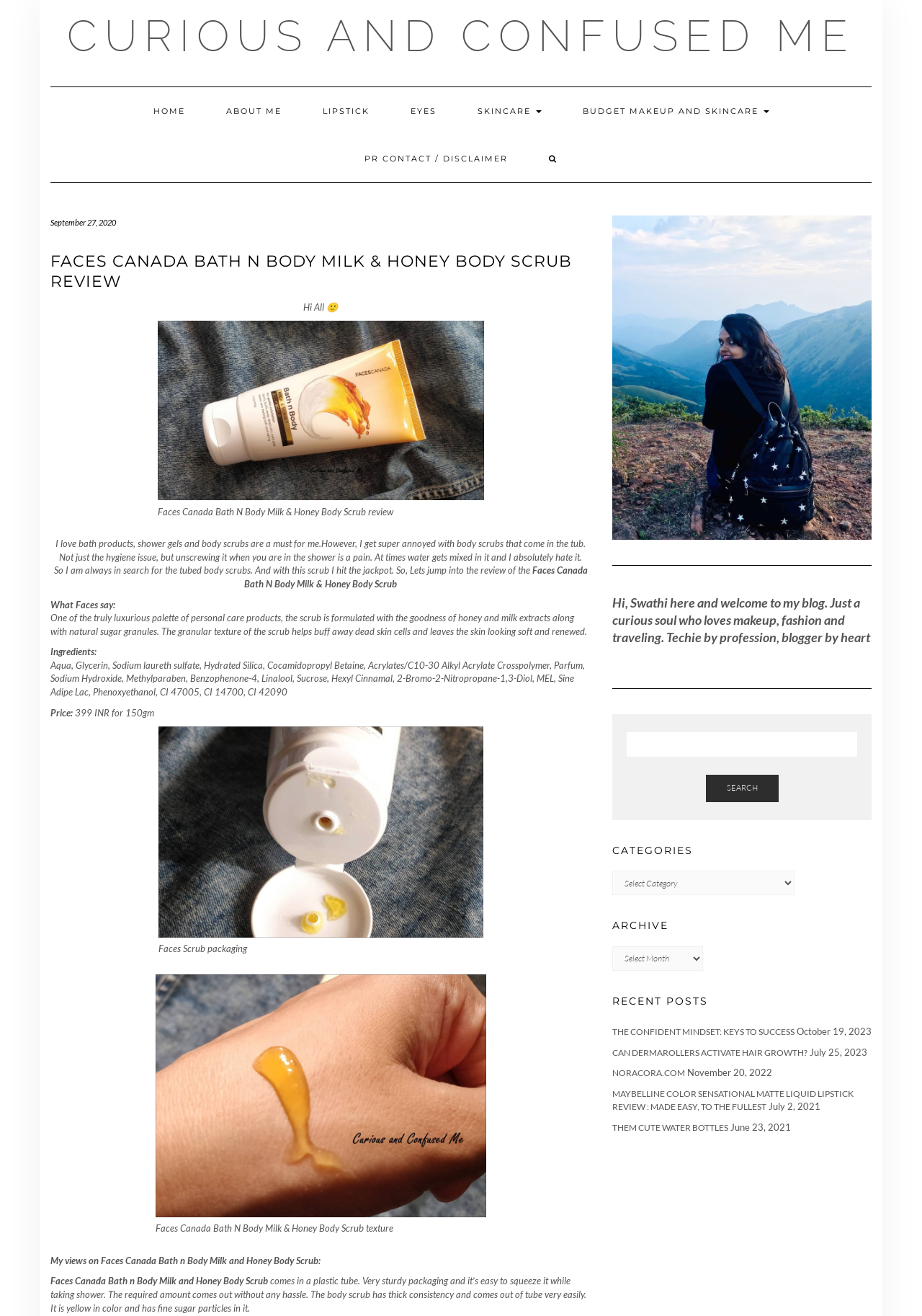Identify and provide the text of the main header on the webpage.

FACES CANADA BATH N BODY MILK & HONEY BODY SCRUB REVIEW